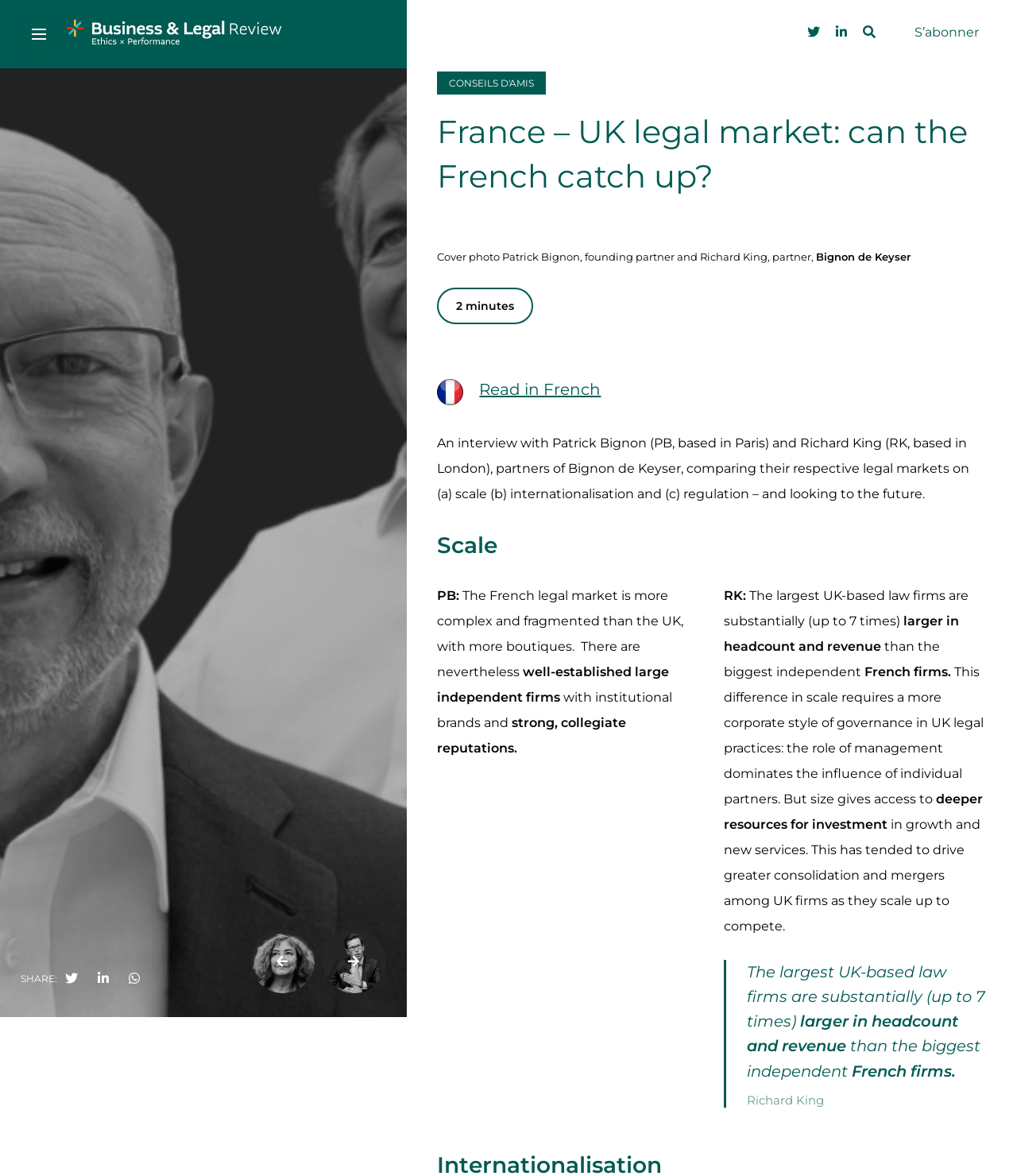Create a full and detailed caption for the entire webpage.

This webpage is an article titled "France - UK legal market: can the French catch up?" from the Business & Legal Review. At the top, there are several links and icons, including a search icon, a bell icon, and a link to subscribe. Below this, there is a header section with links to the homepage, about page, categories, and themes.

The main content of the article is an interview with Patrick Bignon and Richard King, partners of Bignon De Keyser, comparing their respective legal markets. The article is divided into sections, with headings such as "Scale", "Internationalisation", and "Regulation". The interview is presented in a question-and-answer format, with quotes from Patrick Bignon and Richard King.

On the left side of the article, there is a cover photo of Patrick Bignon and Richard King, with a caption indicating that they are founding partners of Bignon De Keyser. Below this, there is a link to read the article in French.

The article itself is divided into sections, with headings and subheadings. The text is presented in a clear and readable format, with quotes from the interviewees highlighted in a blockquote format. There are no images within the article content, but there are several links to other articles and resources.

At the bottom of the article, there are social media links and a call to action to share the article. Overall, the webpage is well-organized and easy to navigate, with a clear focus on presenting the interview and article content.